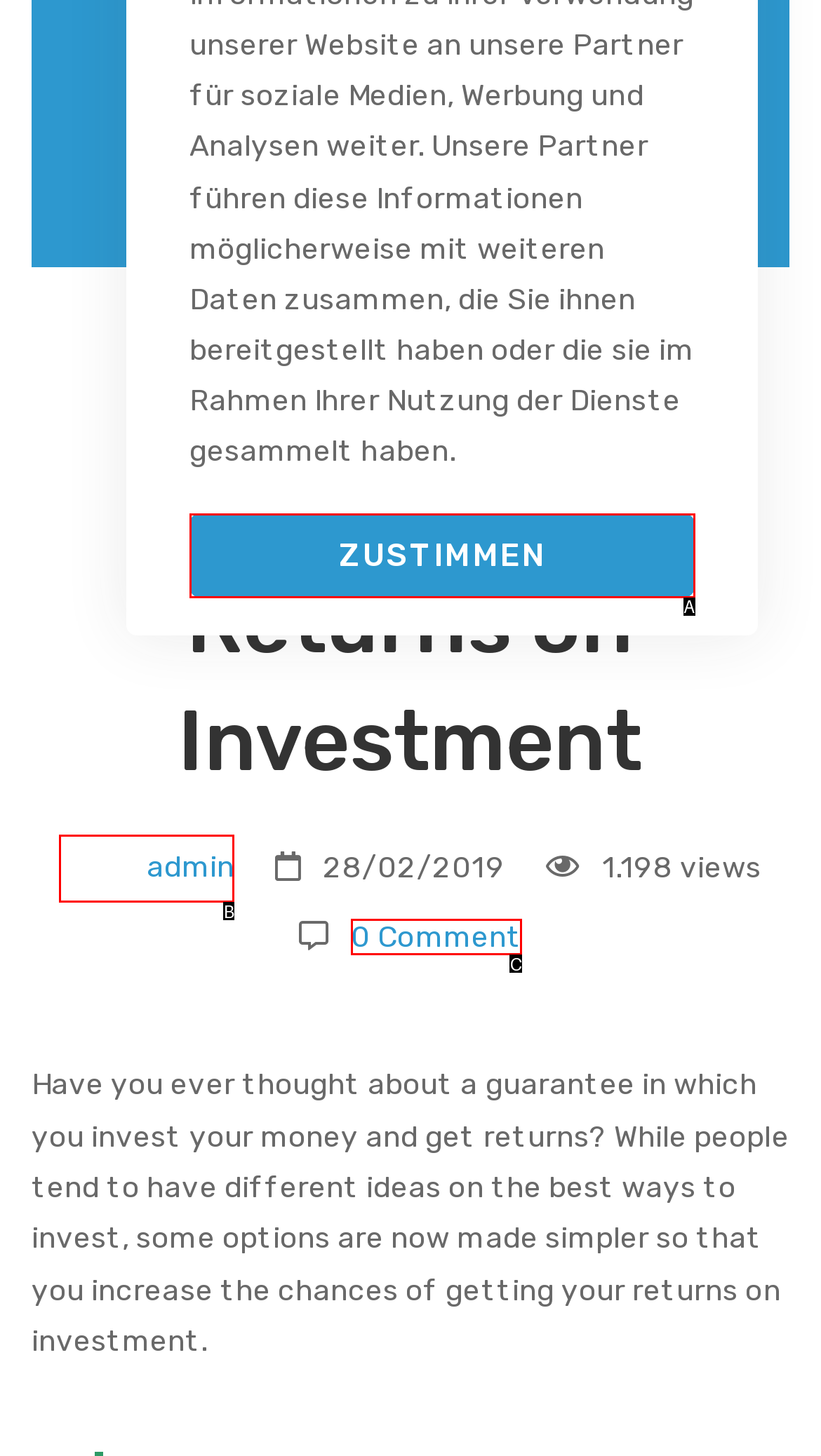Match the description to the correct option: 0 Comment
Provide the letter of the matching option directly.

C